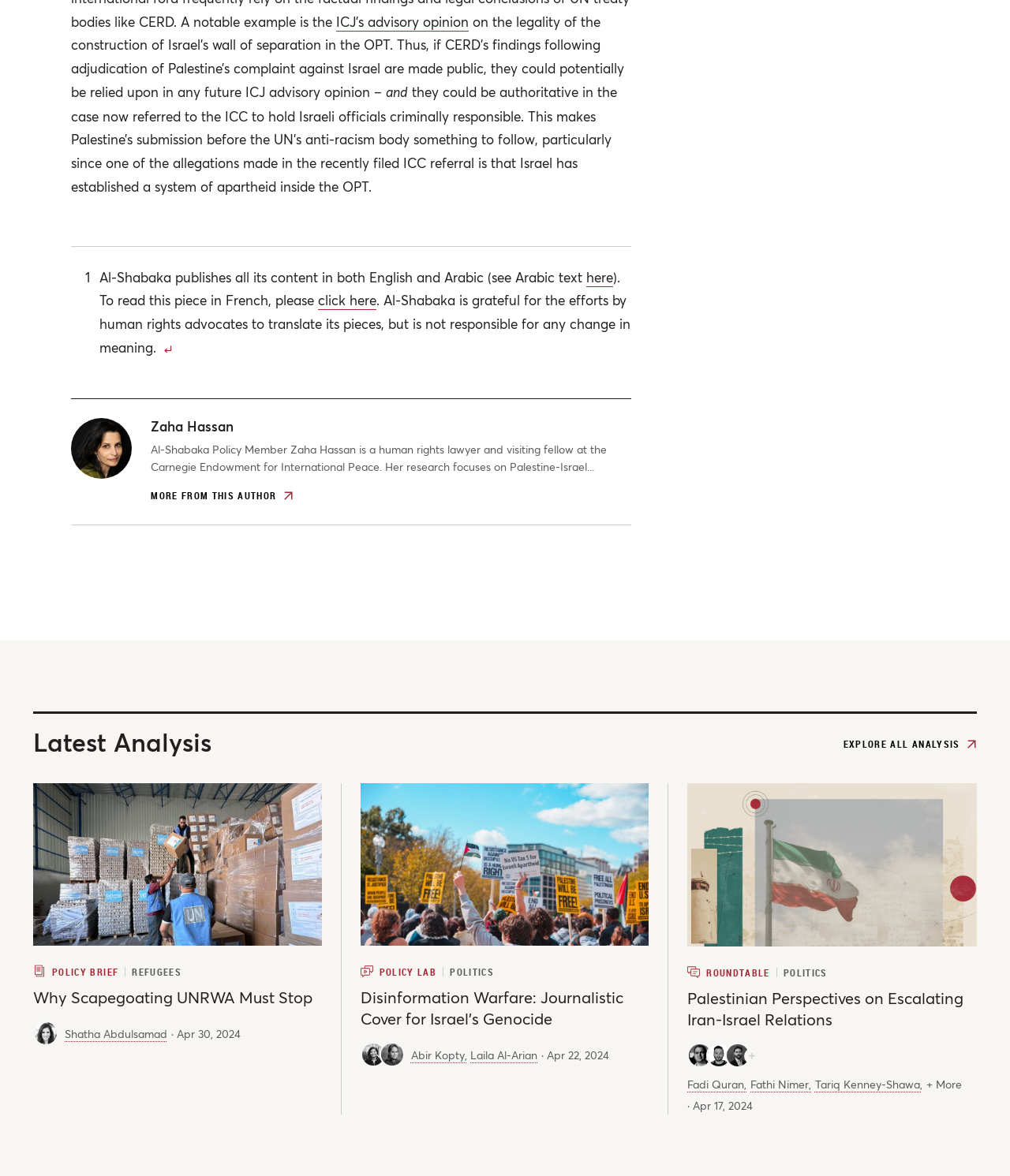How many languages are the articles translated into?
Based on the image, provide a one-word or brief-phrase response.

Three